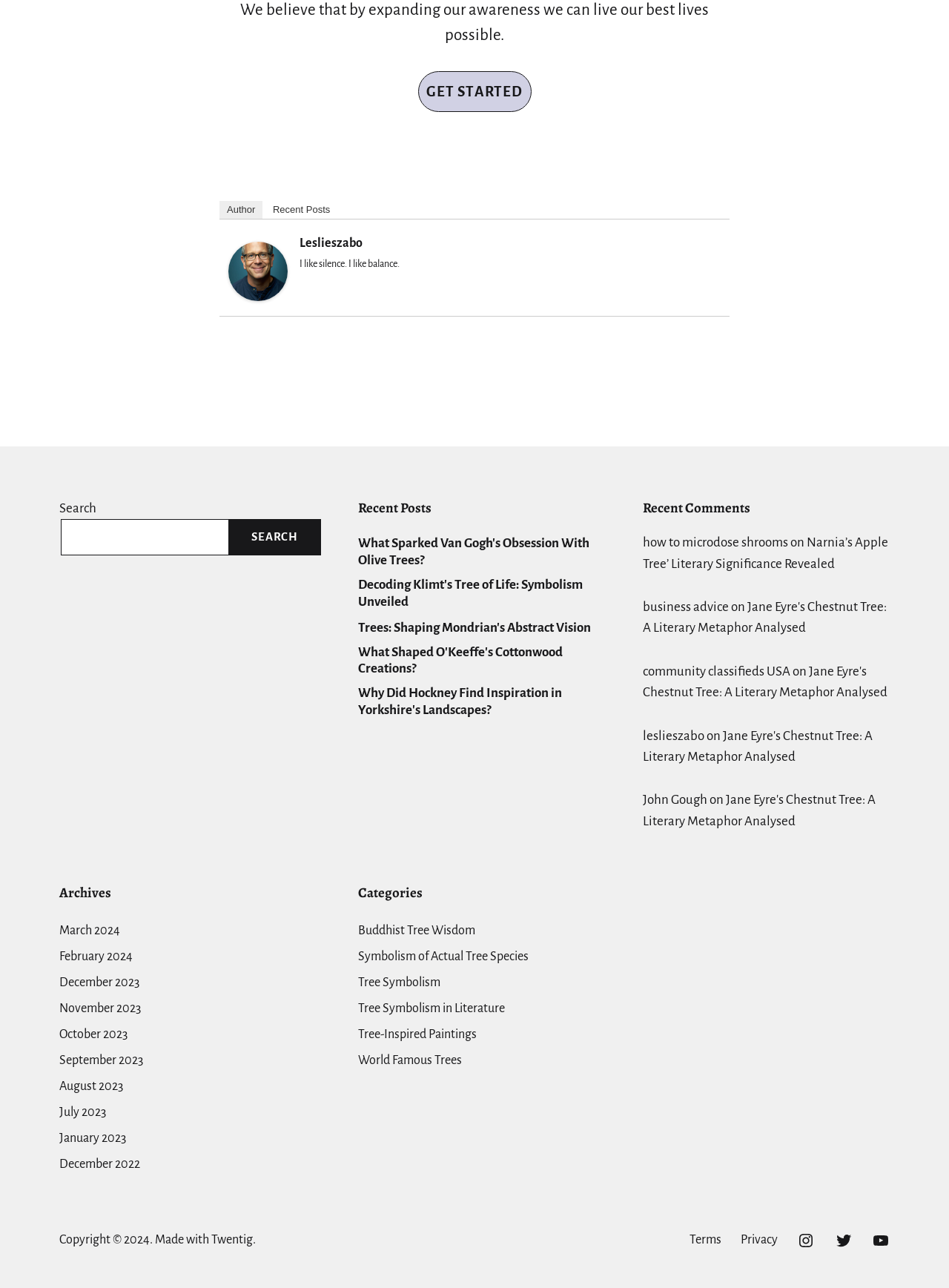Find the coordinates for the bounding box of the element with this description: "World Famous Trees".

[0.377, 0.818, 0.487, 0.828]